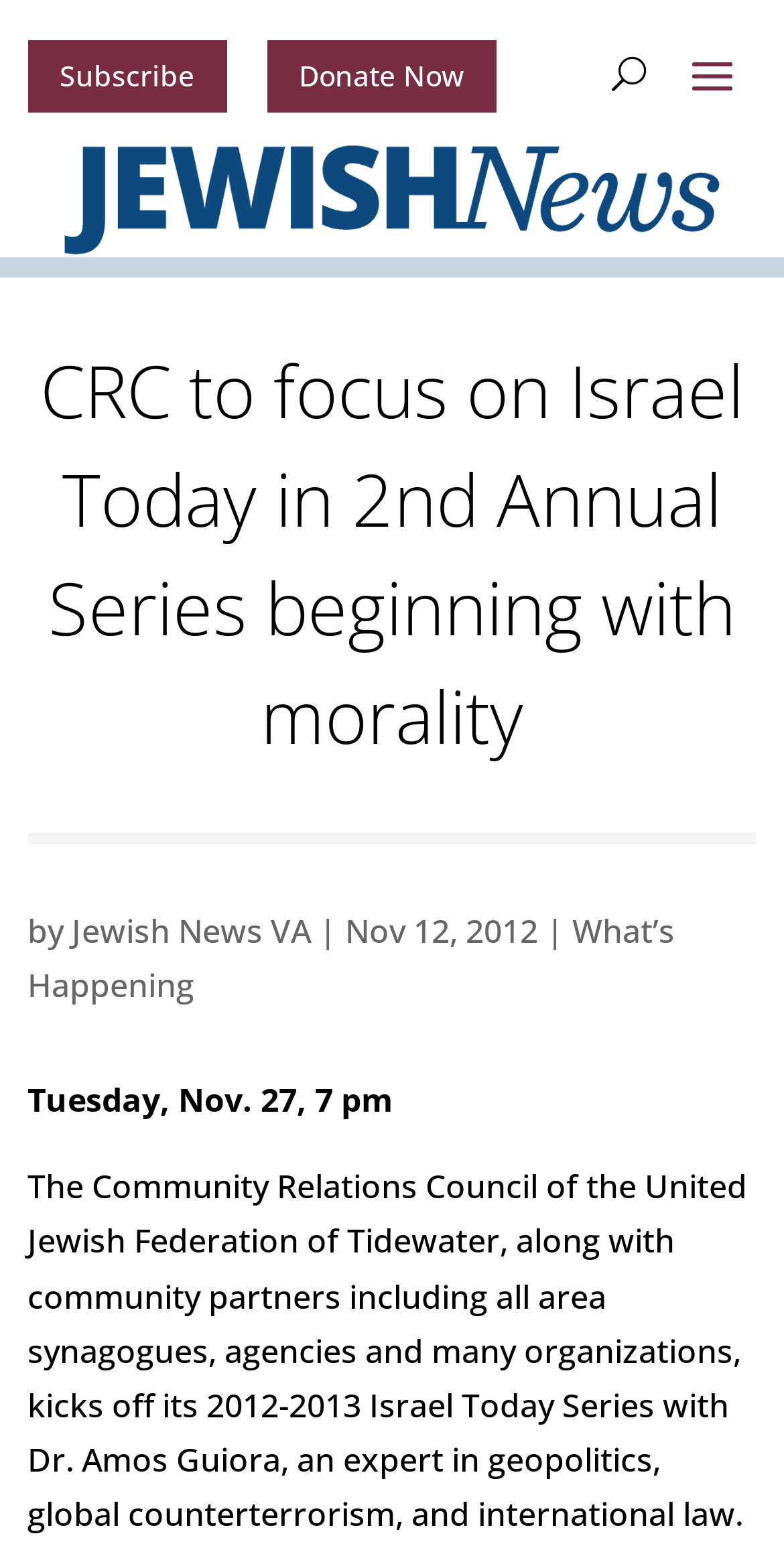What is the topic of the event?
Provide a detailed answer to the question, using the image to inform your response.

I found the topic of the event by looking at the main heading which mentions 'CRC to focus on Israel Today in 2nd Annual Series beginning with morality'.